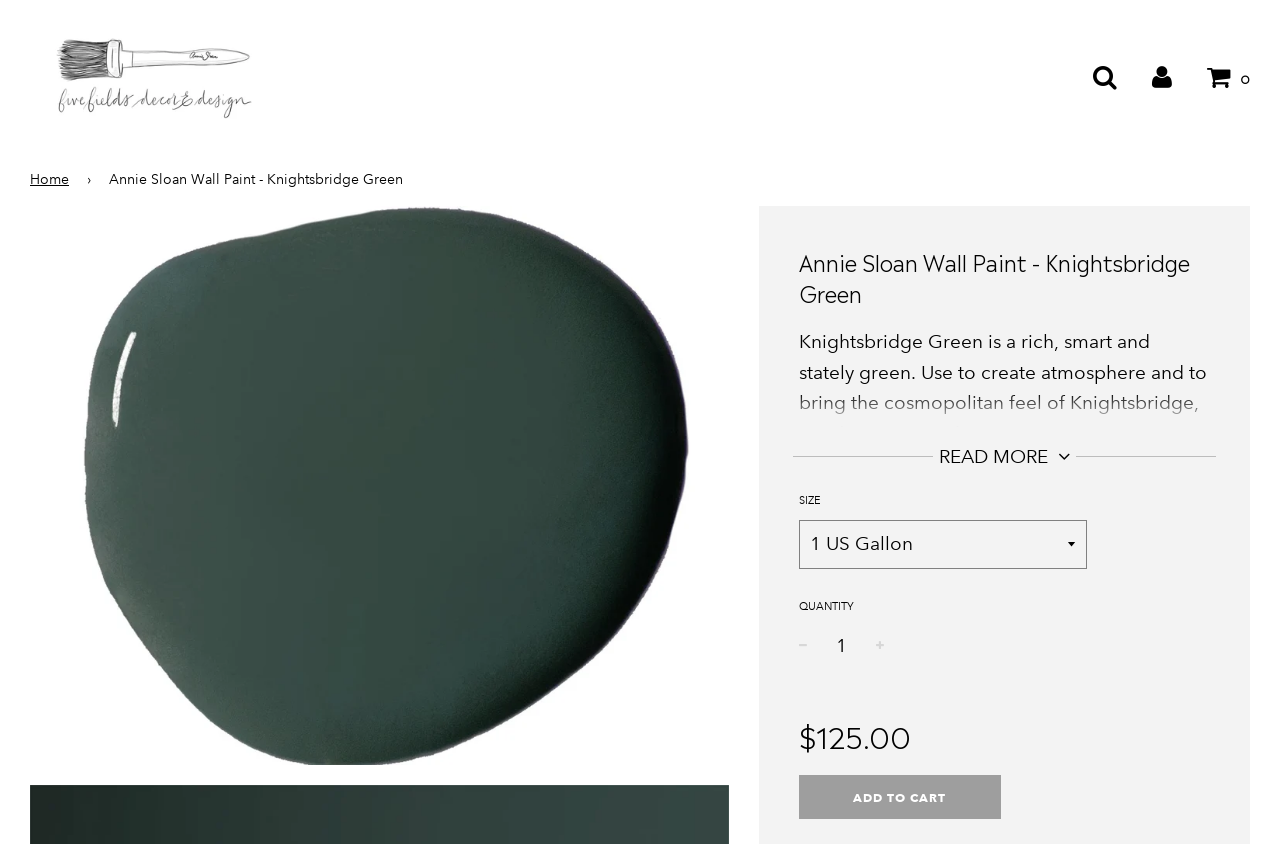What is the function of the '-' button?
Please give a well-detailed answer to the question.

I found the answer by looking at the button element with the text '-' which is located next to the textbox with the label 'QUANTITY', and reasoning that it is used to decrease the quantity of the paint.